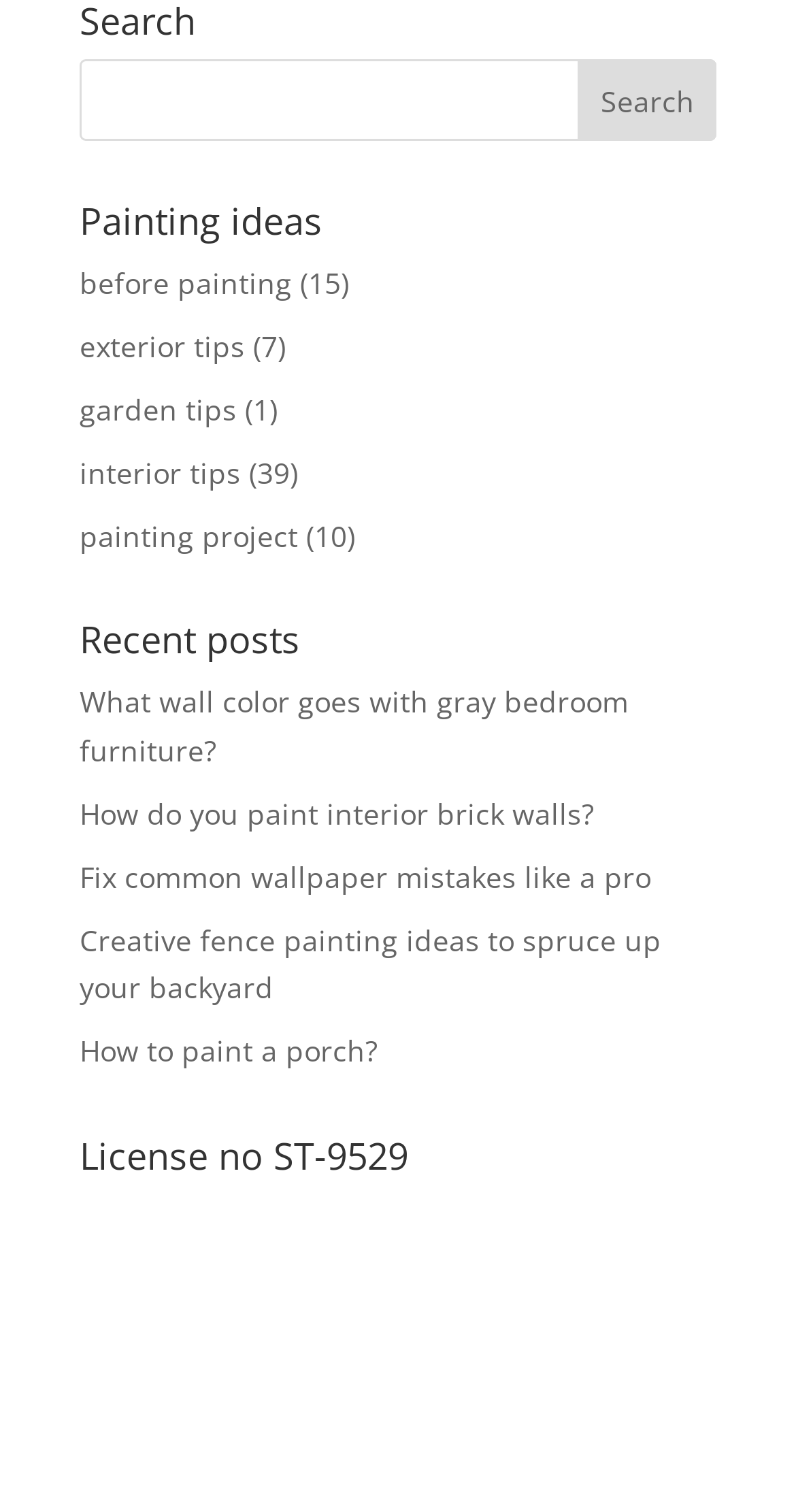Highlight the bounding box coordinates of the region I should click on to meet the following instruction: "Check license information".

[0.1, 0.752, 0.9, 0.79]